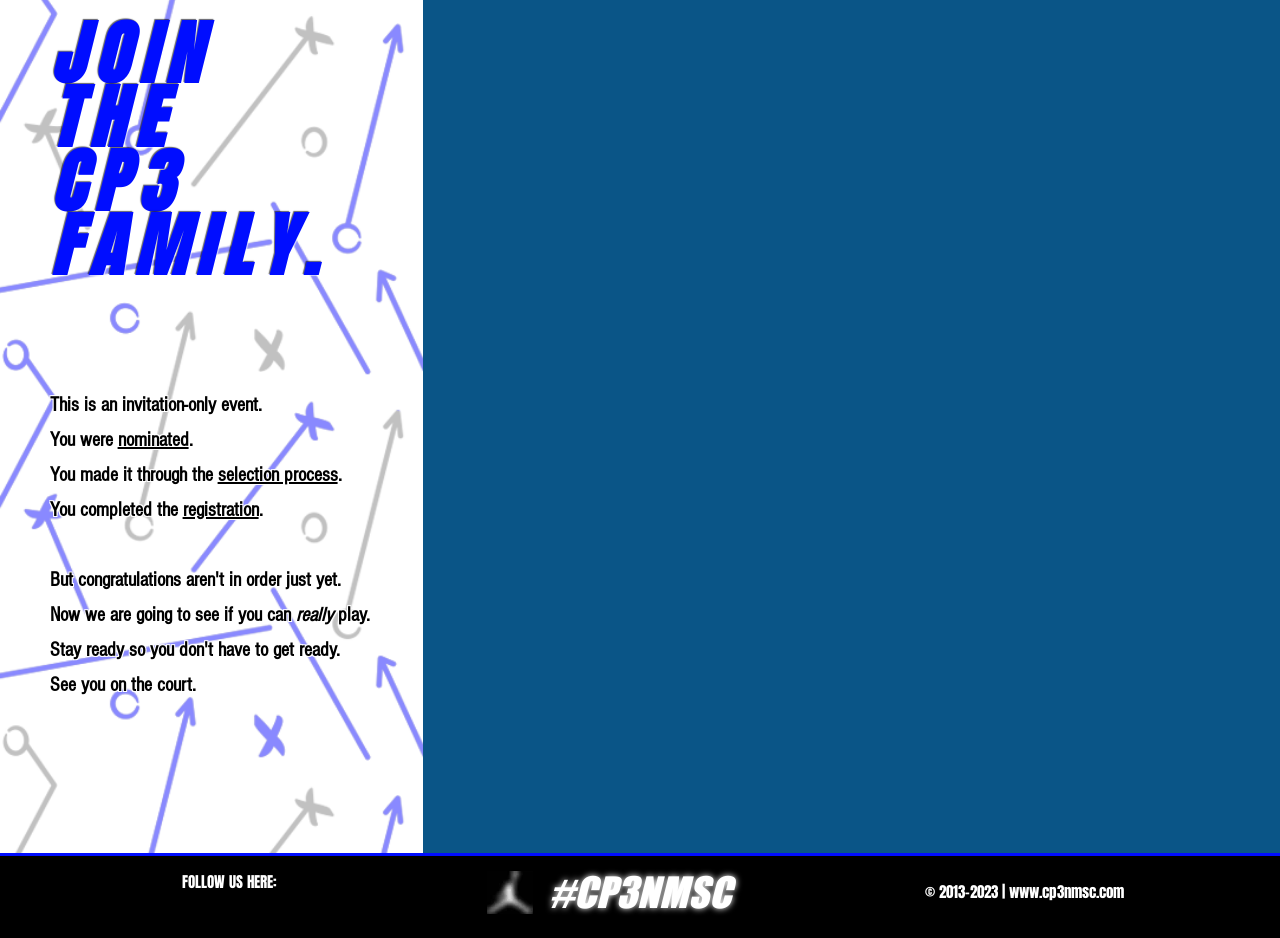Provide the bounding box coordinates for the UI element that is described by this text: "registration". The coordinates should be in the form of four float numbers between 0 and 1: [left, top, right, bottom].

[0.143, 0.532, 0.202, 0.555]